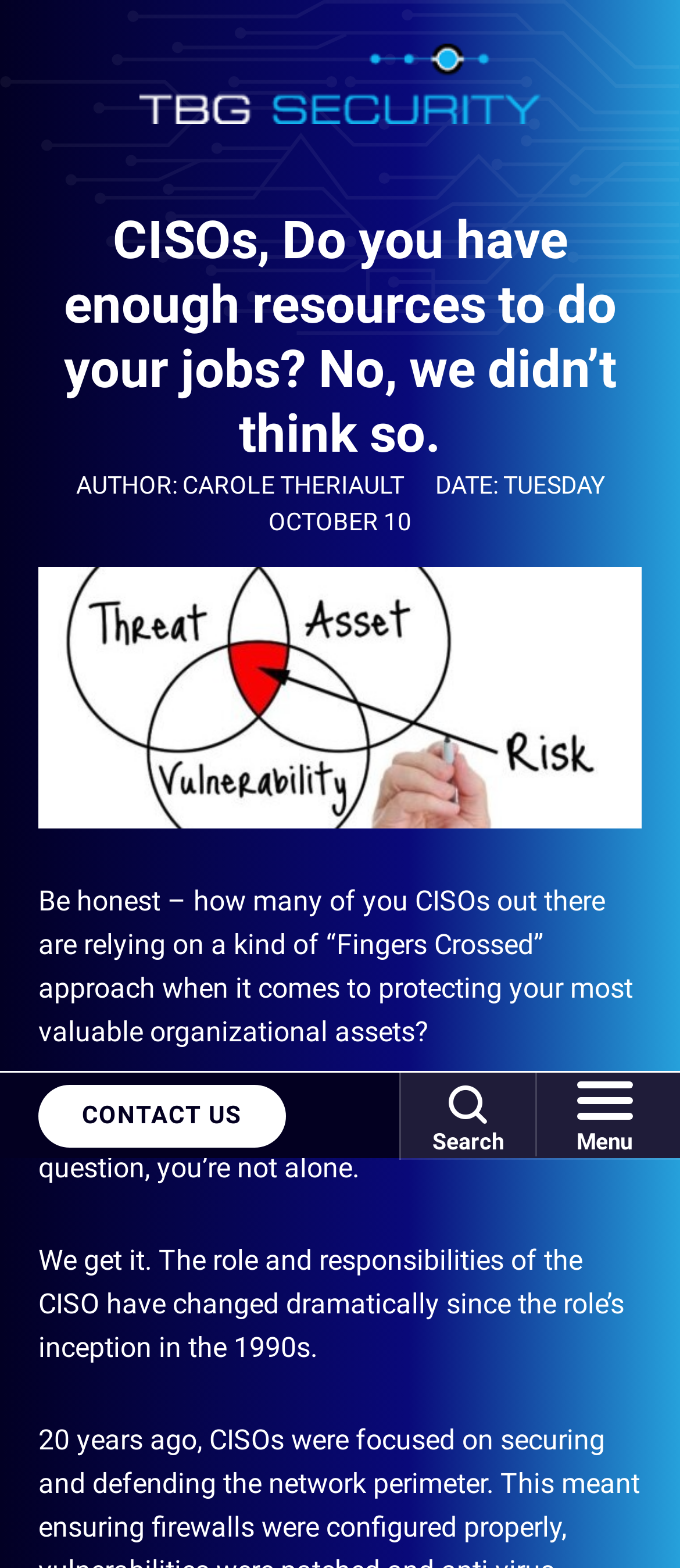What is the date of the article?
Please provide a full and detailed response to the question.

I looked for the date of the article and found it in the static text element that says 'DATE: TUESDAY OCTOBER 10'.